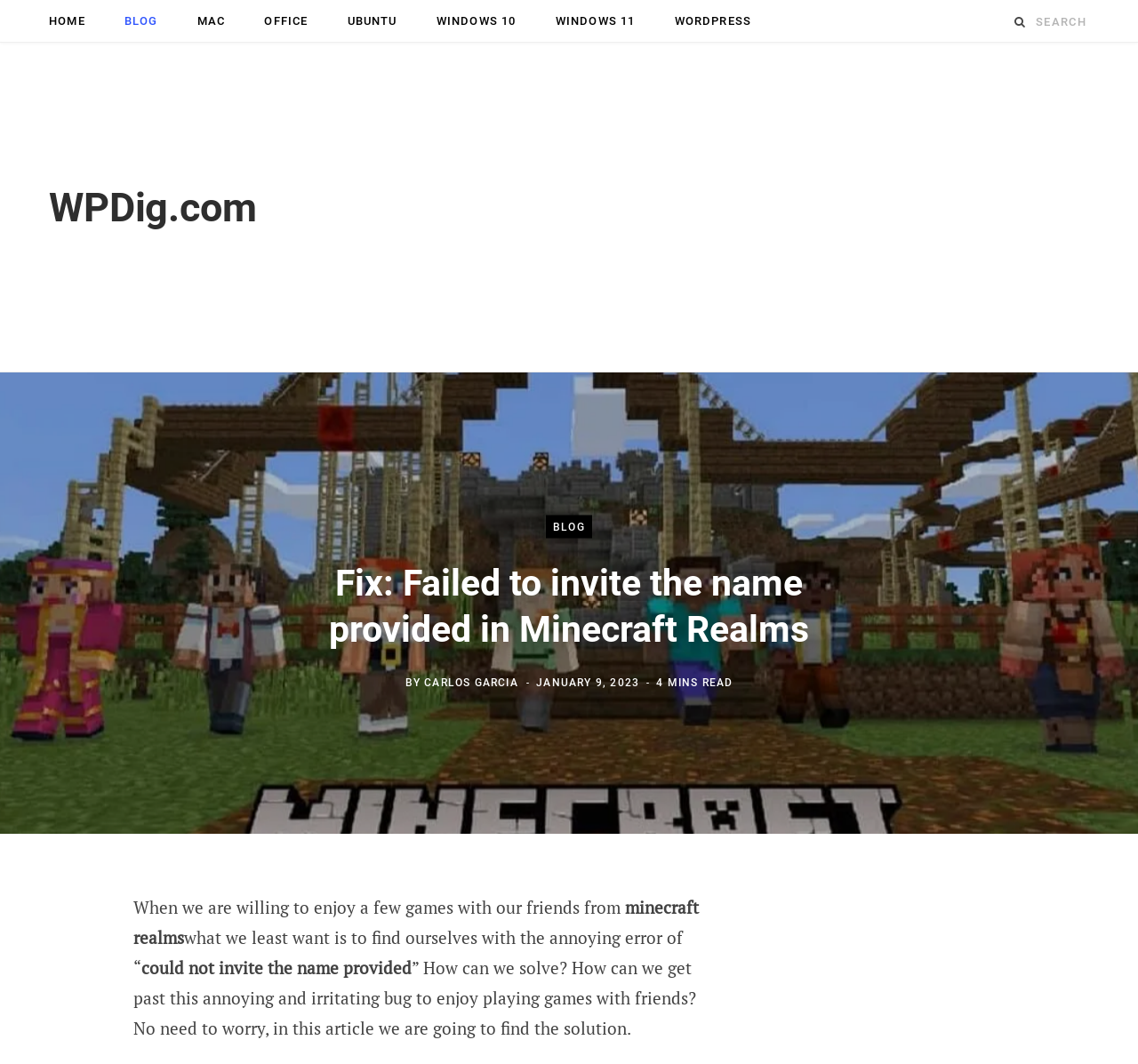Please locate the bounding box coordinates of the element that should be clicked to complete the given instruction: "Read the article by CARLOS GARCIA".

[0.373, 0.635, 0.455, 0.647]